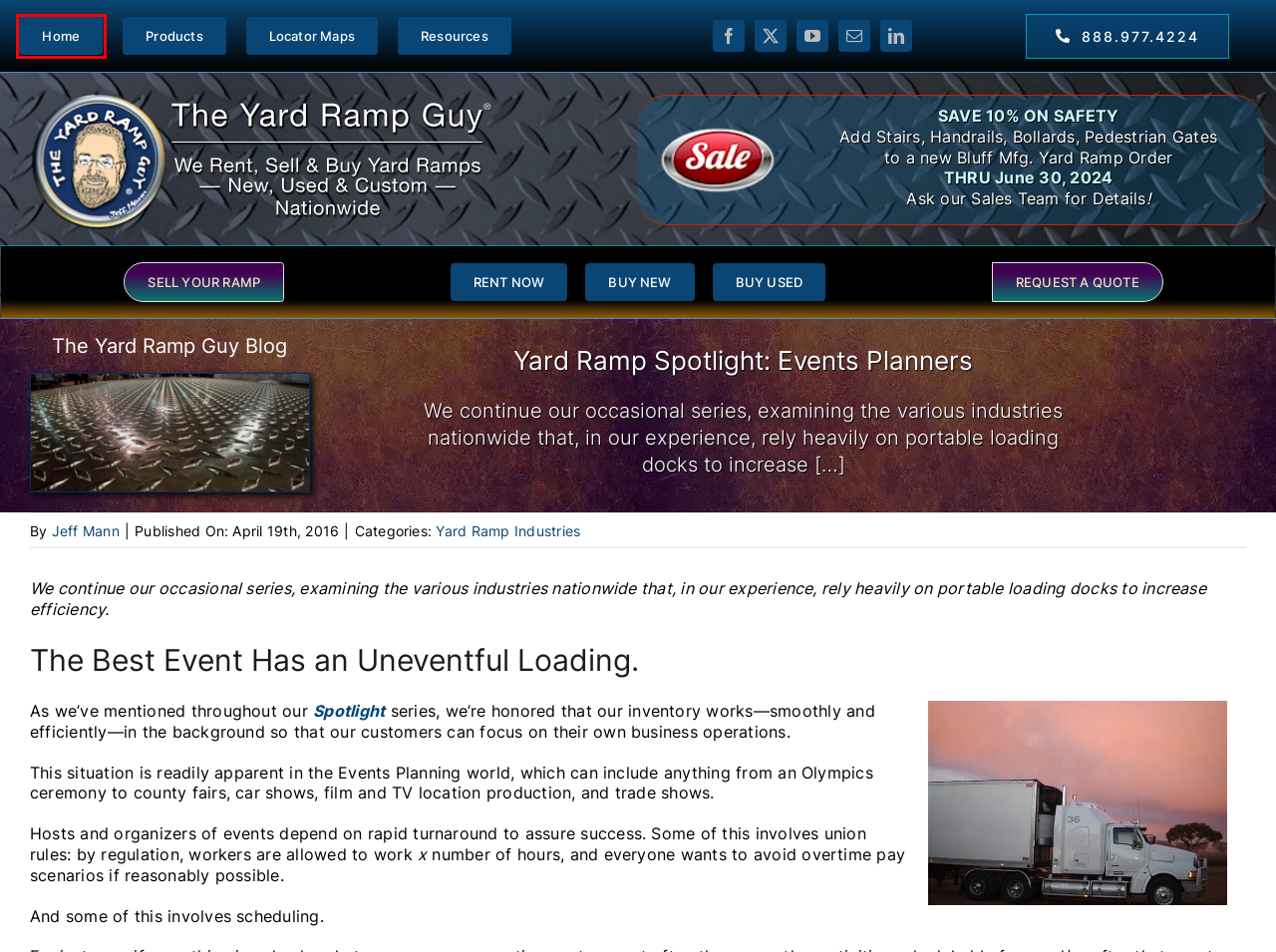Look at the screenshot of a webpage where a red bounding box surrounds a UI element. Your task is to select the best-matching webpage description for the new webpage after you click the element within the bounding box. The available options are:
A. Find Yard Ramps to Buy - Rent: Live Locator Map | Yard Ramp Guy
B. Sell Your Yard Ramp. Find Buyers Fast with The Yard Ramp Guy®
C. Buy New Yard Ramps from Bluff & Mid-State | The Yard Ramp Guy®
D. Yard Ramp Industries Archives | The Yard Ramp Guy®
E. Get a Quote on New, Used, Rental Ramps | The Yard Ramp Guy
F. The Yard Ramp Guy® > Contact Us
G. Yard Ramps | New, Used & Rentals Across the U.S. | The Yard Ramp Guy®
H. Yard Ramp Rentals, Big Selection Across US, Fast Delivery | The Yard Ramp Guy®

G